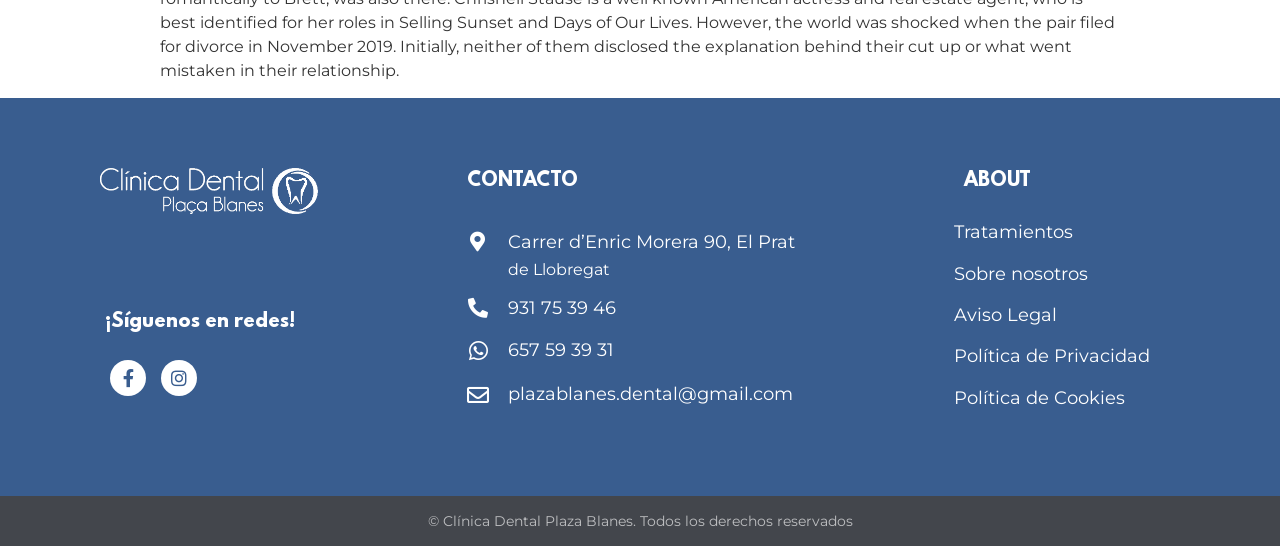Please specify the bounding box coordinates in the format (top-left x, top-left y, bottom-right x, bottom-right y), with all values as floating point numbers between 0 and 1. Identify the bounding box of the UI element described by: Construction Services

None